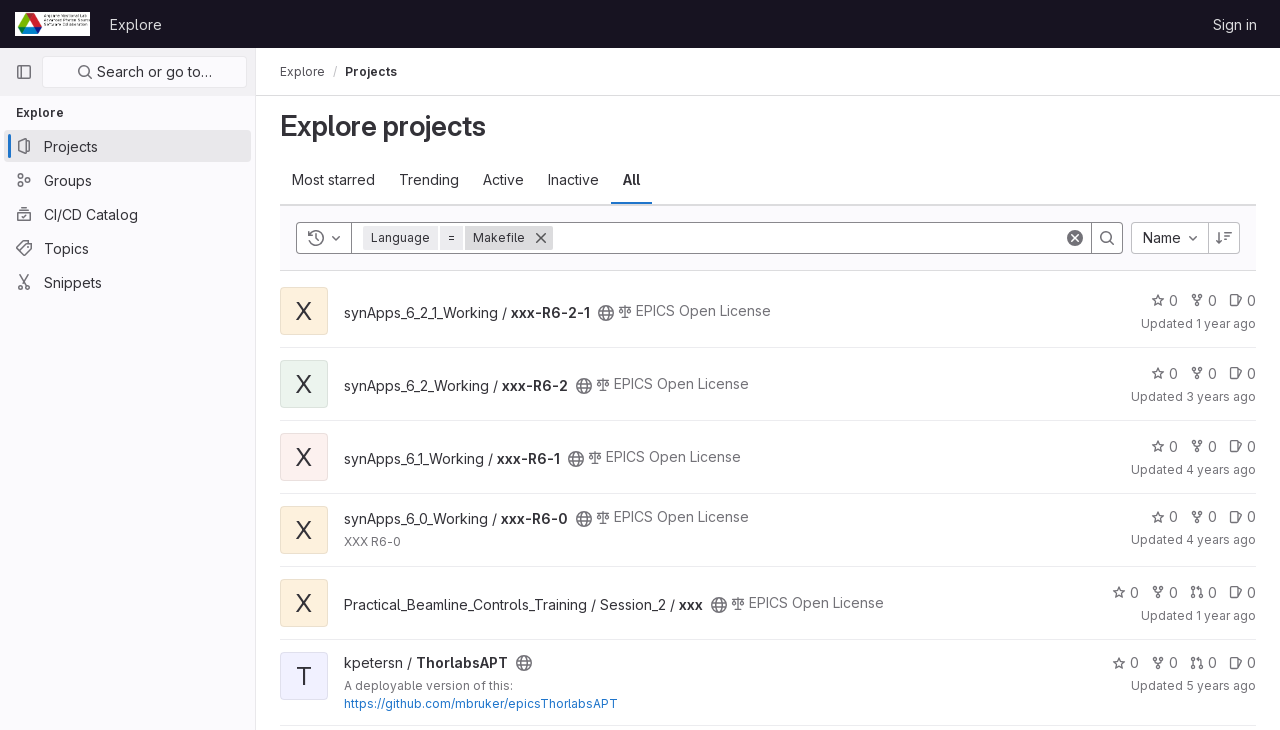Please identify the bounding box coordinates of the area I need to click to accomplish the following instruction: "View the thread starter's profile".

None